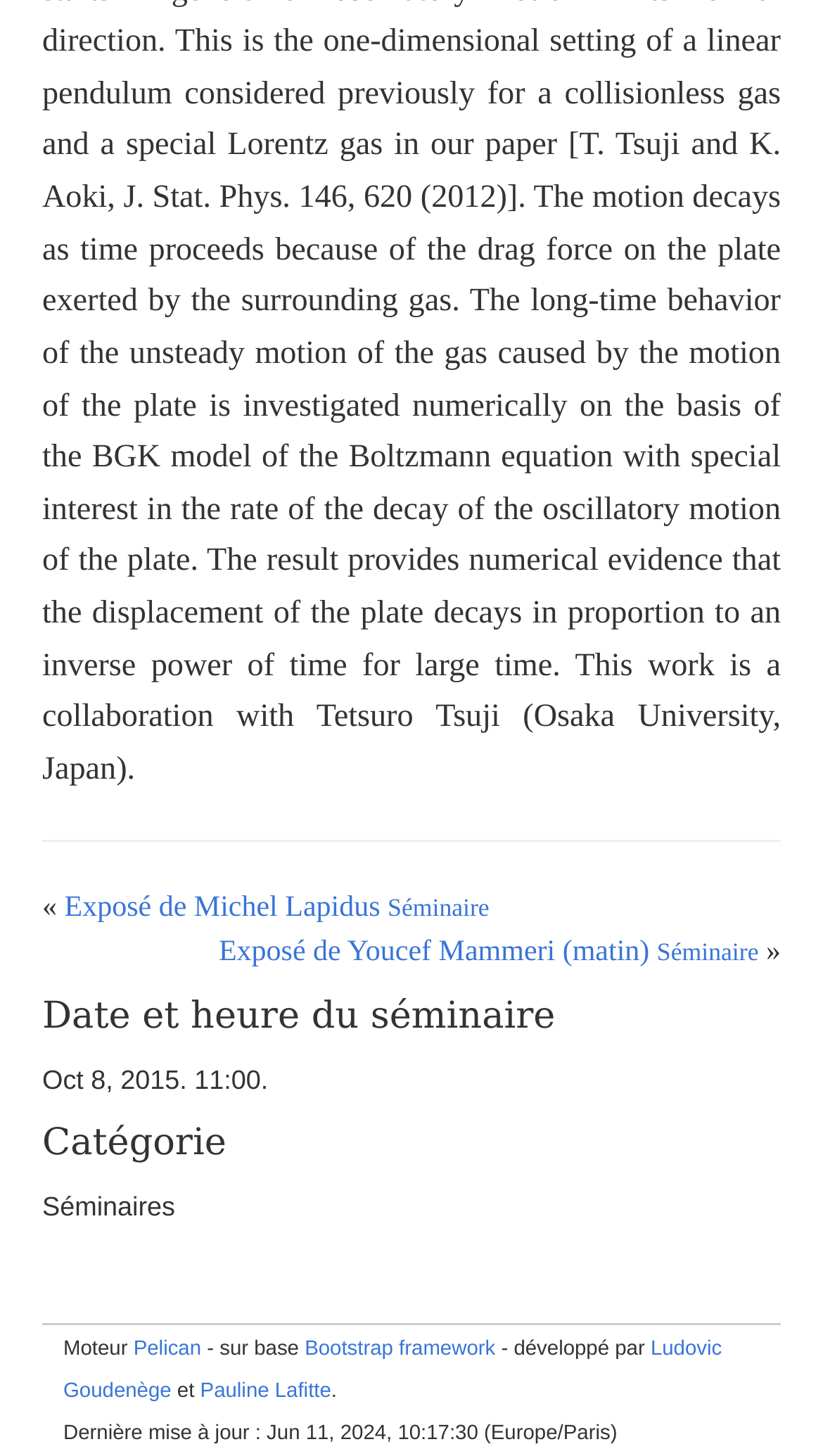From the webpage screenshot, predict the bounding box of the UI element that matches this description: "Exposé de Michel Lapidus Séminaire".

[0.078, 0.612, 0.595, 0.634]